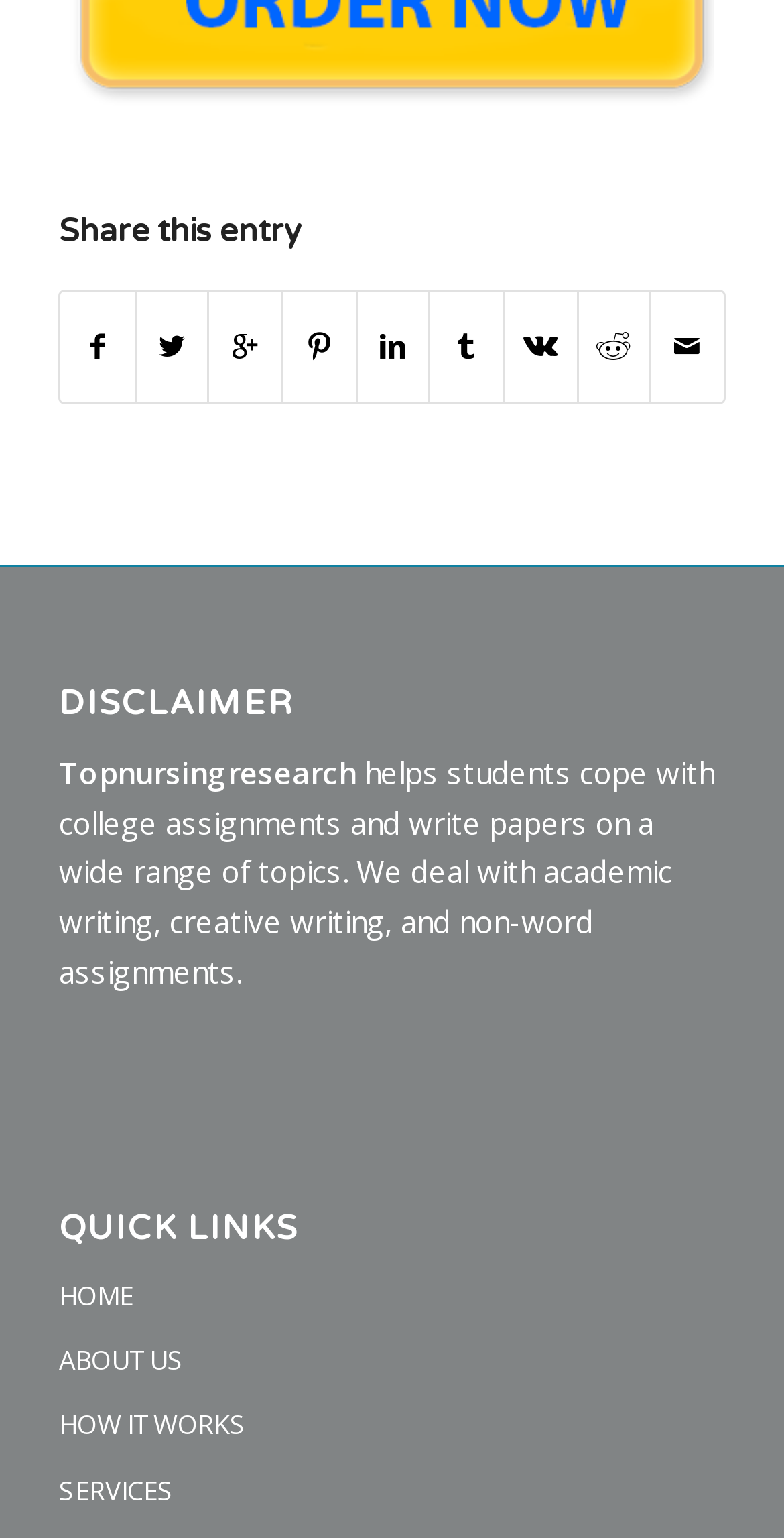Please specify the bounding box coordinates of the clickable region to carry out the following instruction: "View services". The coordinates should be four float numbers between 0 and 1, in the format [left, top, right, bottom].

[0.075, 0.949, 0.925, 0.991]